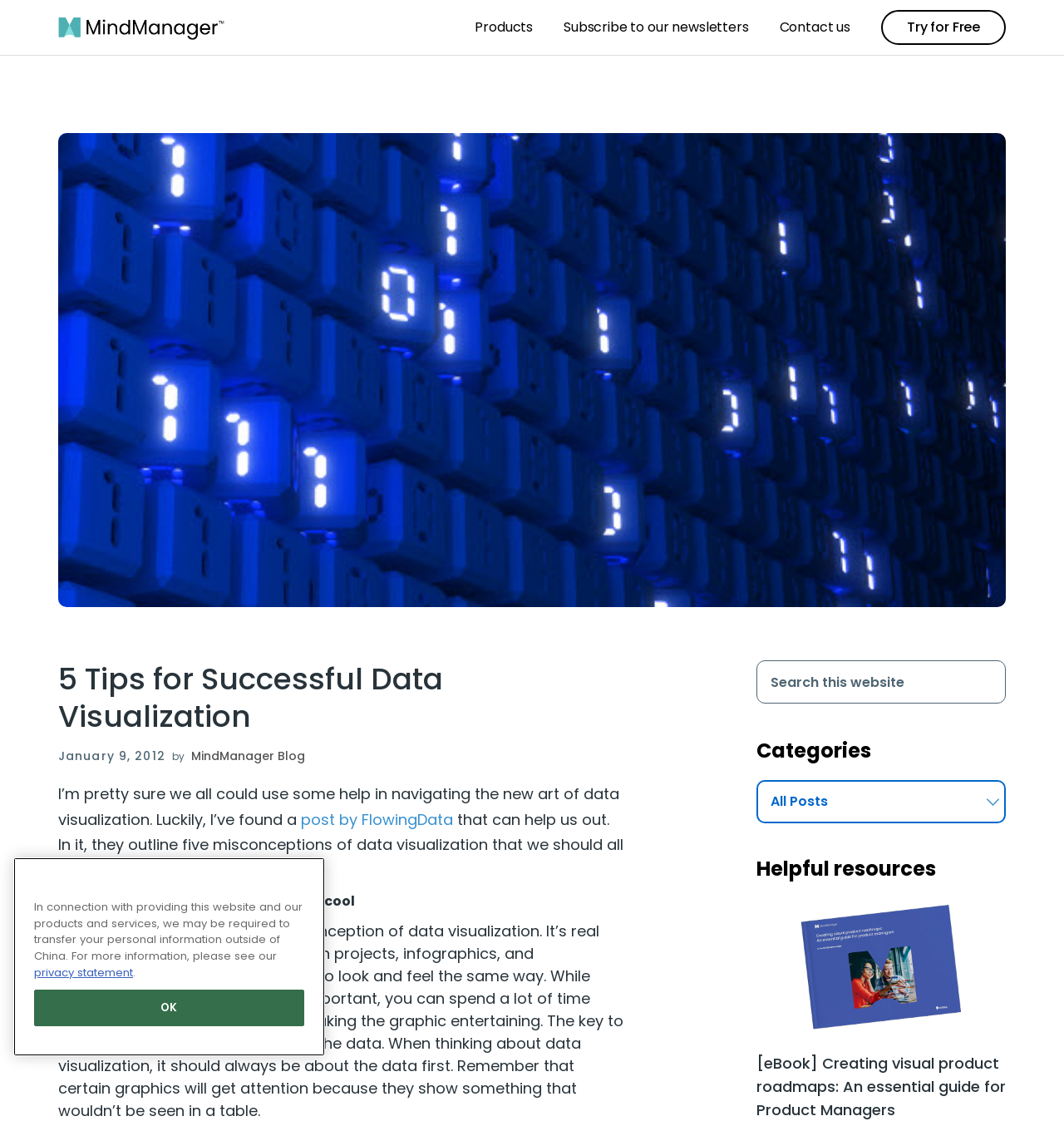Offer a meticulous caption that includes all visible features of the webpage.

The webpage is a blog post titled "5 Tips for Successful Data Visualization" on the MindManager Blog. At the top left, there is a link to the MindManager Blog, accompanied by an image with the same name. 

Below the title, there is a navigation menu with links to "Products", "Subscribe to our newsletters", "Contact us", and "Try for Free". 

The main content of the blog post starts with a heading that repeats the title, followed by the date "January 9, 2012", and the author's name "MindManager Blog". The text then introduces the topic of data visualization, mentioning a post by FlowingData that outlines five misconceptions of data visualization.

The first misconception is discussed in a section titled "Visualization is for making data look cool", which argues that the primary focus of data visualization should be on the data itself, rather than making it look visually appealing.

To the right of the main content, there is a sidebar with a search box, a list of categories, and a section titled "Helpful resources" that includes a link to an eBook titled "[eBook] Creating visual product roadmaps: An essential guide for Product Managers", accompanied by an image.

At the bottom of the page, there is a cookie banner with a privacy statement and an "OK" button.